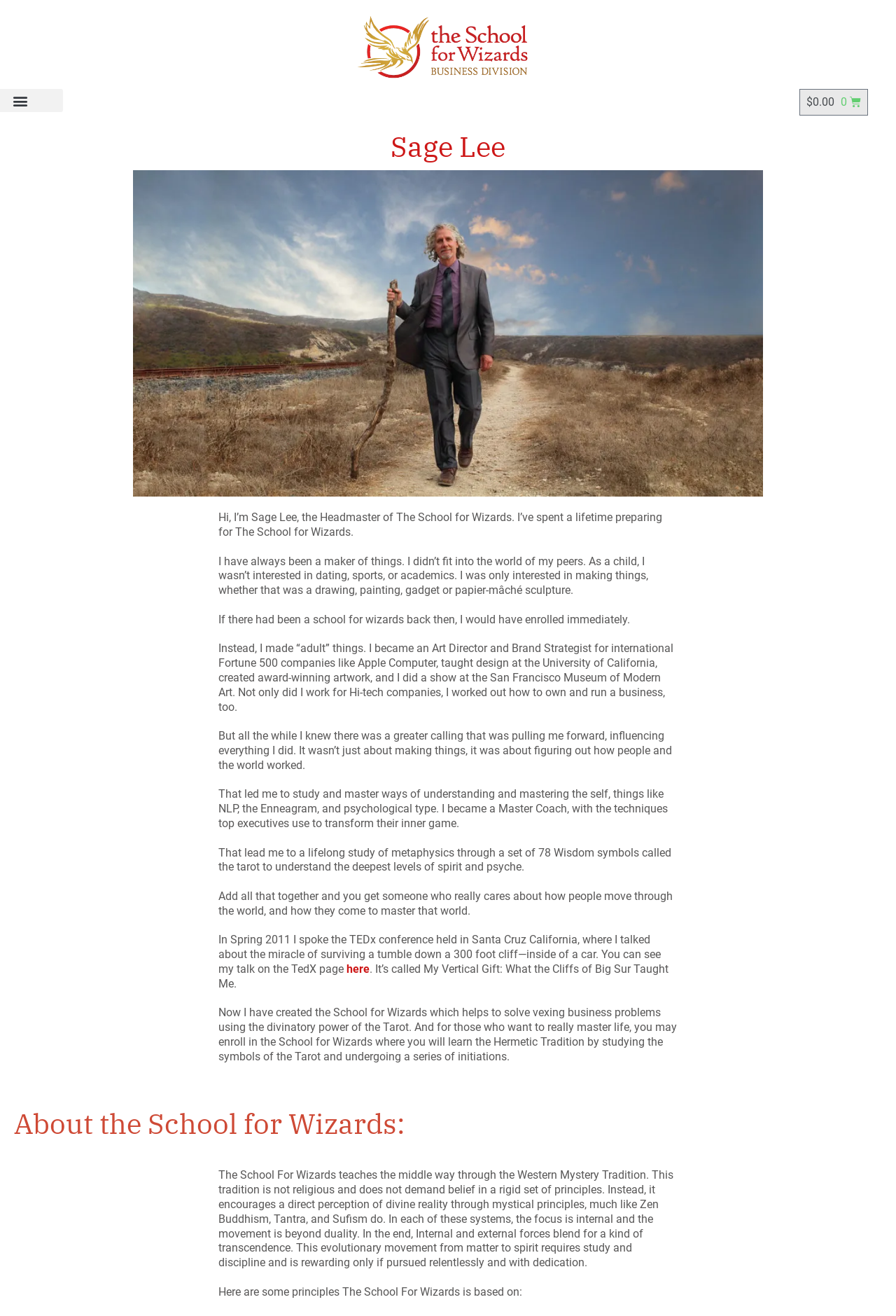What is the name of the author of the text on the webpage?
Using the image as a reference, deliver a detailed and thorough answer to the question.

The answer can be inferred from the fact that the text is written in the first person and the author is referred to as 'I' throughout the text, and the heading element with the text 'Sage Lee' is likely the author's name.